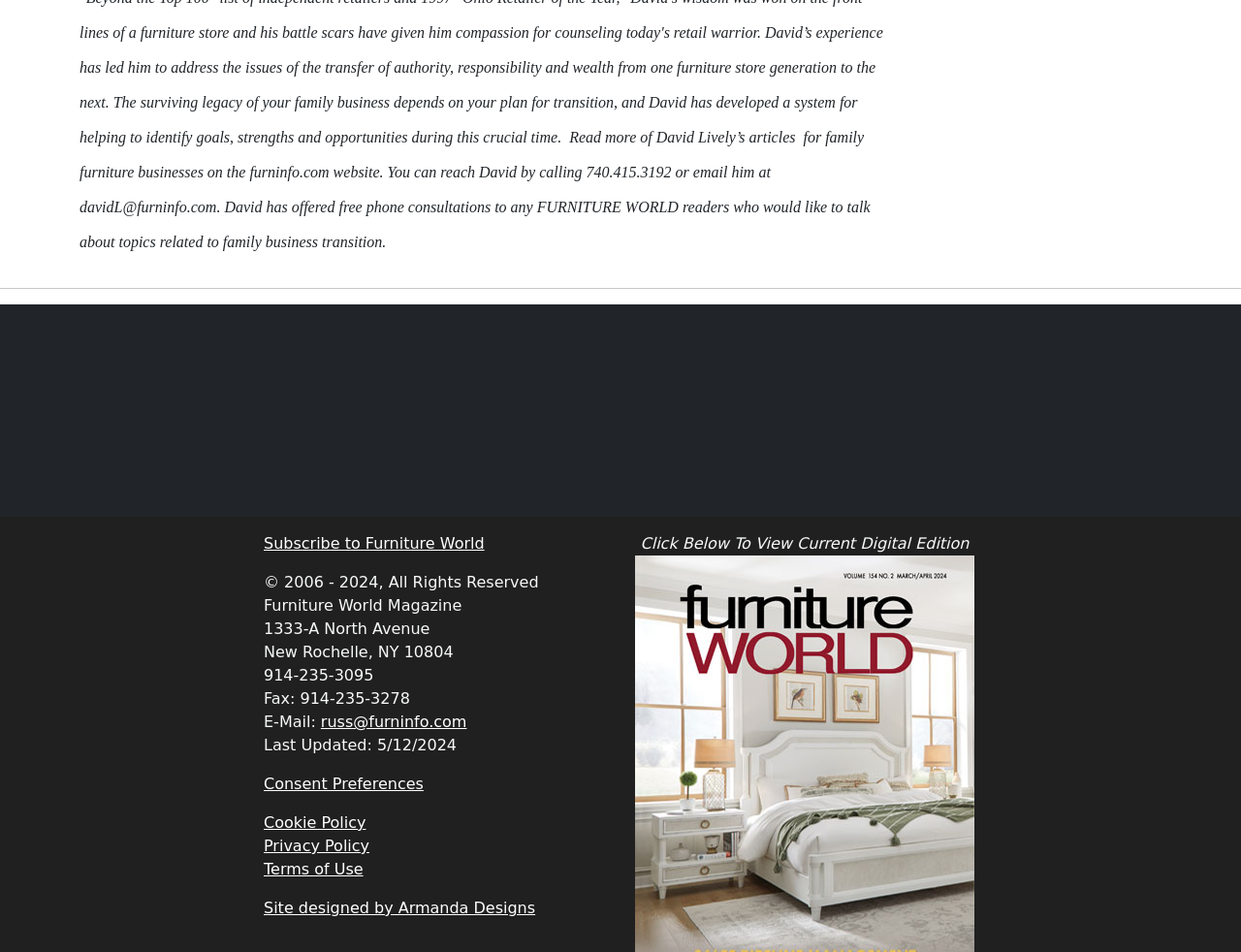What is the phone number of the magazine?
Using the image, answer in one word or phrase.

914-235-3095